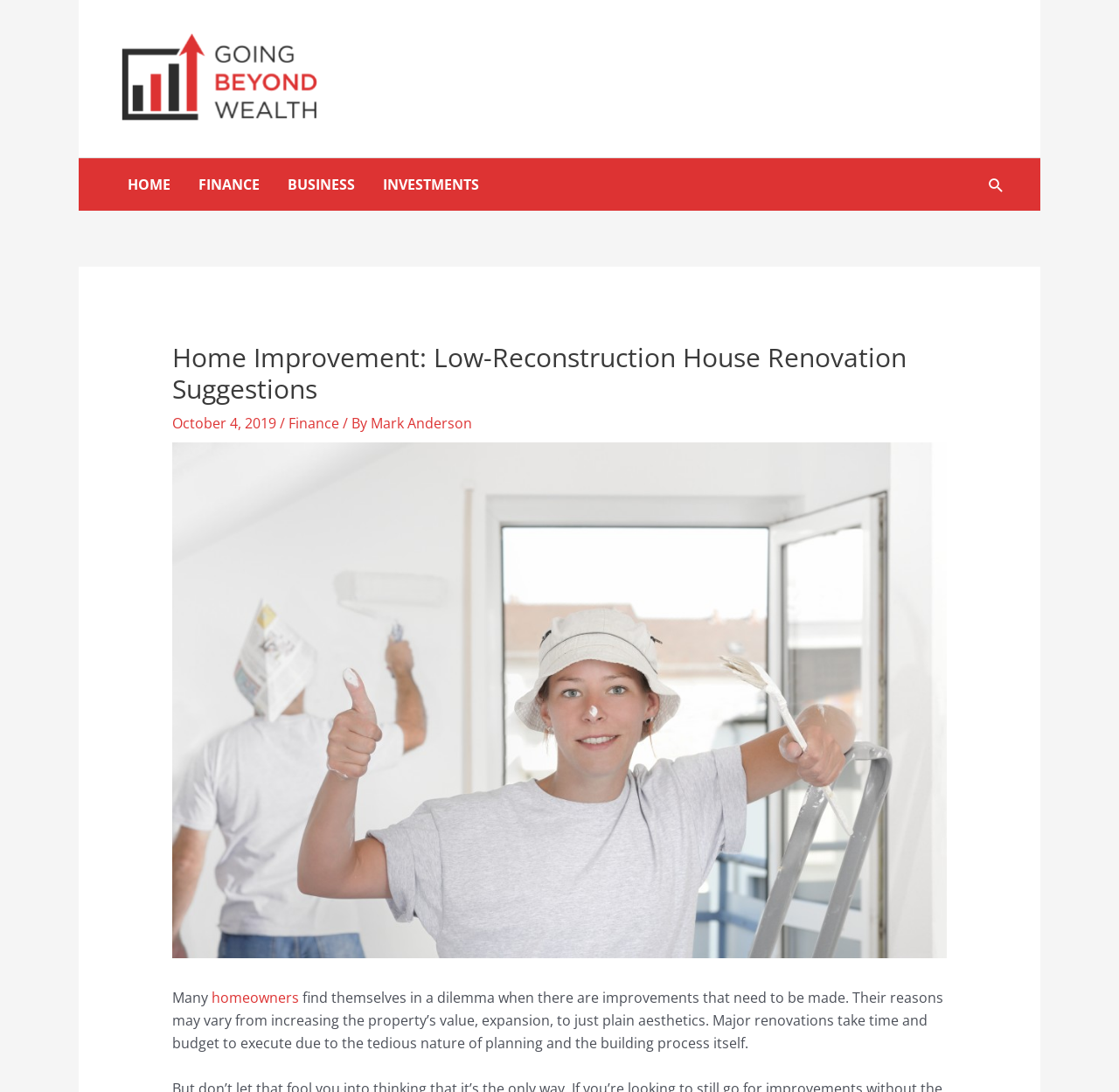Please identify the bounding box coordinates of the element that needs to be clicked to execute the following command: "search for something". Provide the bounding box using four float numbers between 0 and 1, formatted as [left, top, right, bottom].

[0.882, 0.161, 0.898, 0.178]